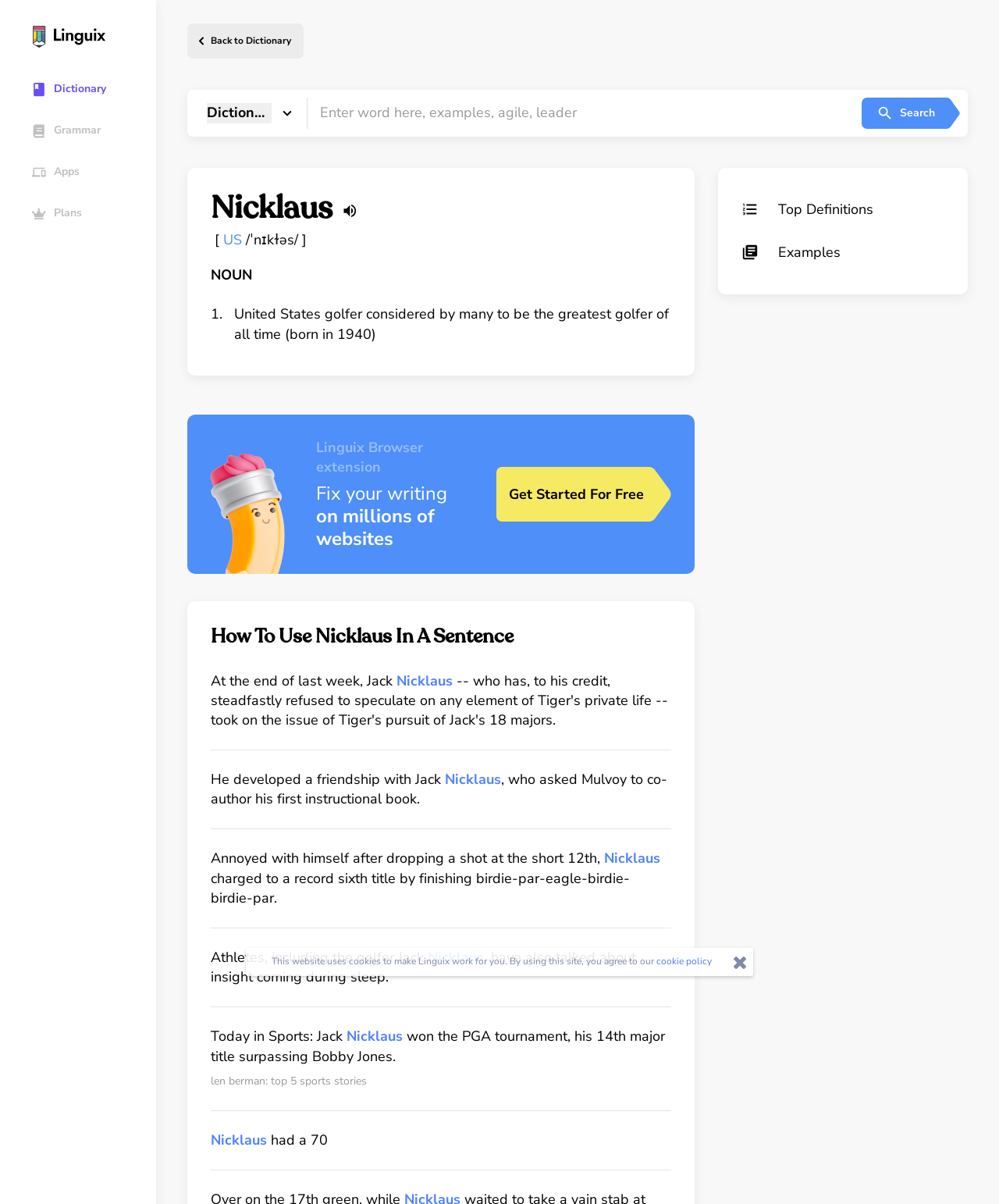Pinpoint the bounding box coordinates of the element to be clicked to execute the instruction: "Go back to the dictionary".

[0.188, 0.019, 0.304, 0.049]